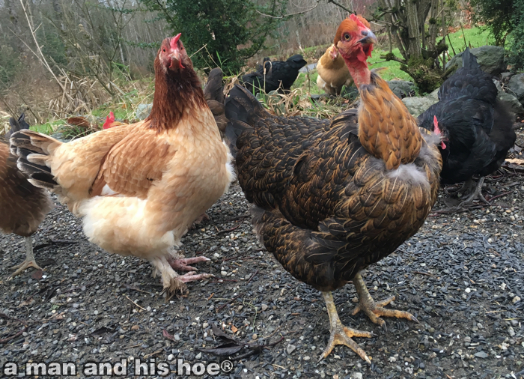What is the atmosphere of the scene?
Using the visual information, reply with a single word or short phrase.

Lively yet tranquil